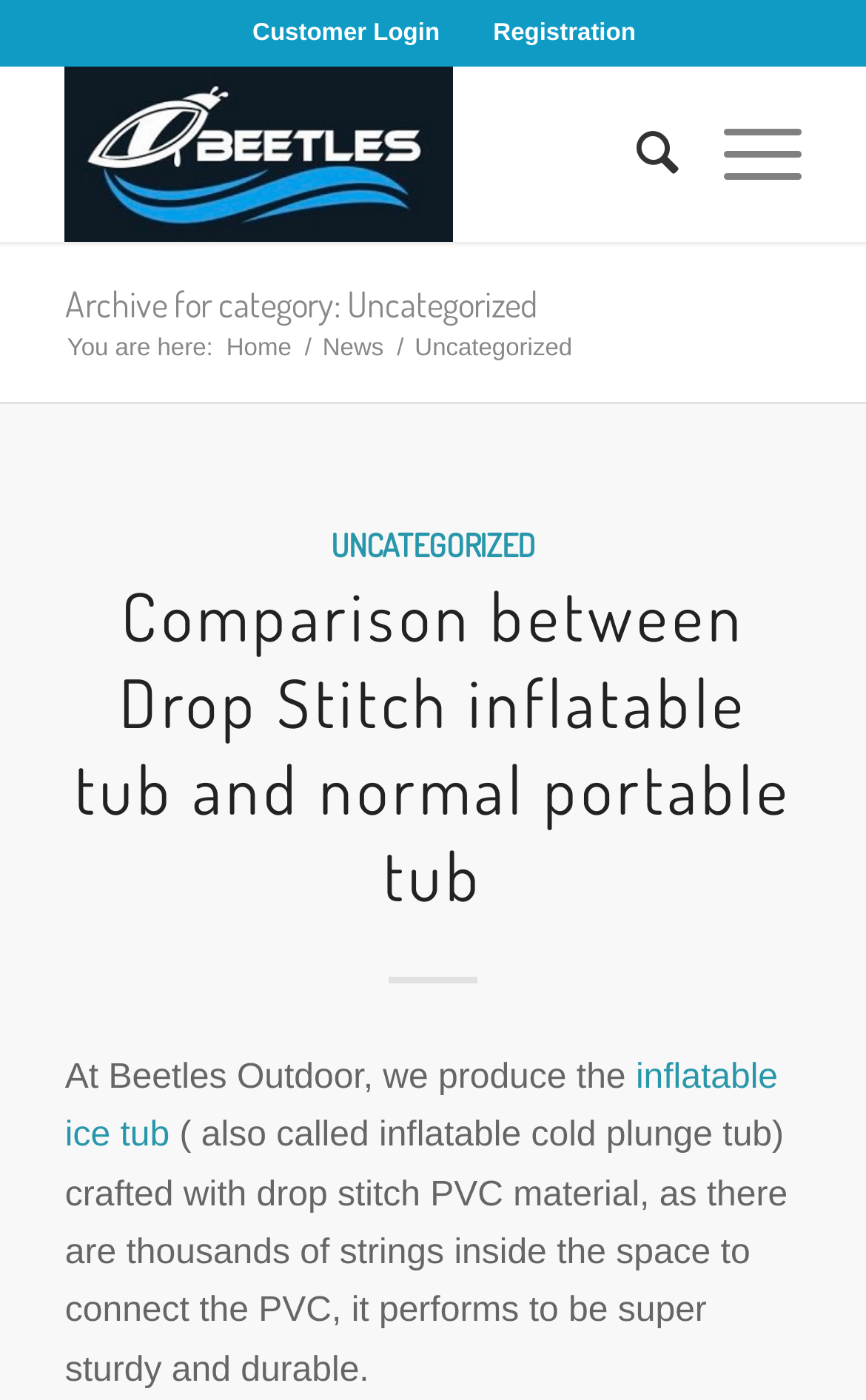How many links are there in the top navigation bar?
Look at the image and respond to the question as thoroughly as possible.

The top navigation bar contains links 'Customer Login', 'Registration', and the logo link 'Factory of ISUP, AIRTRACK, Tender Boat, Inflatable Kayak', which totals to 3 links.